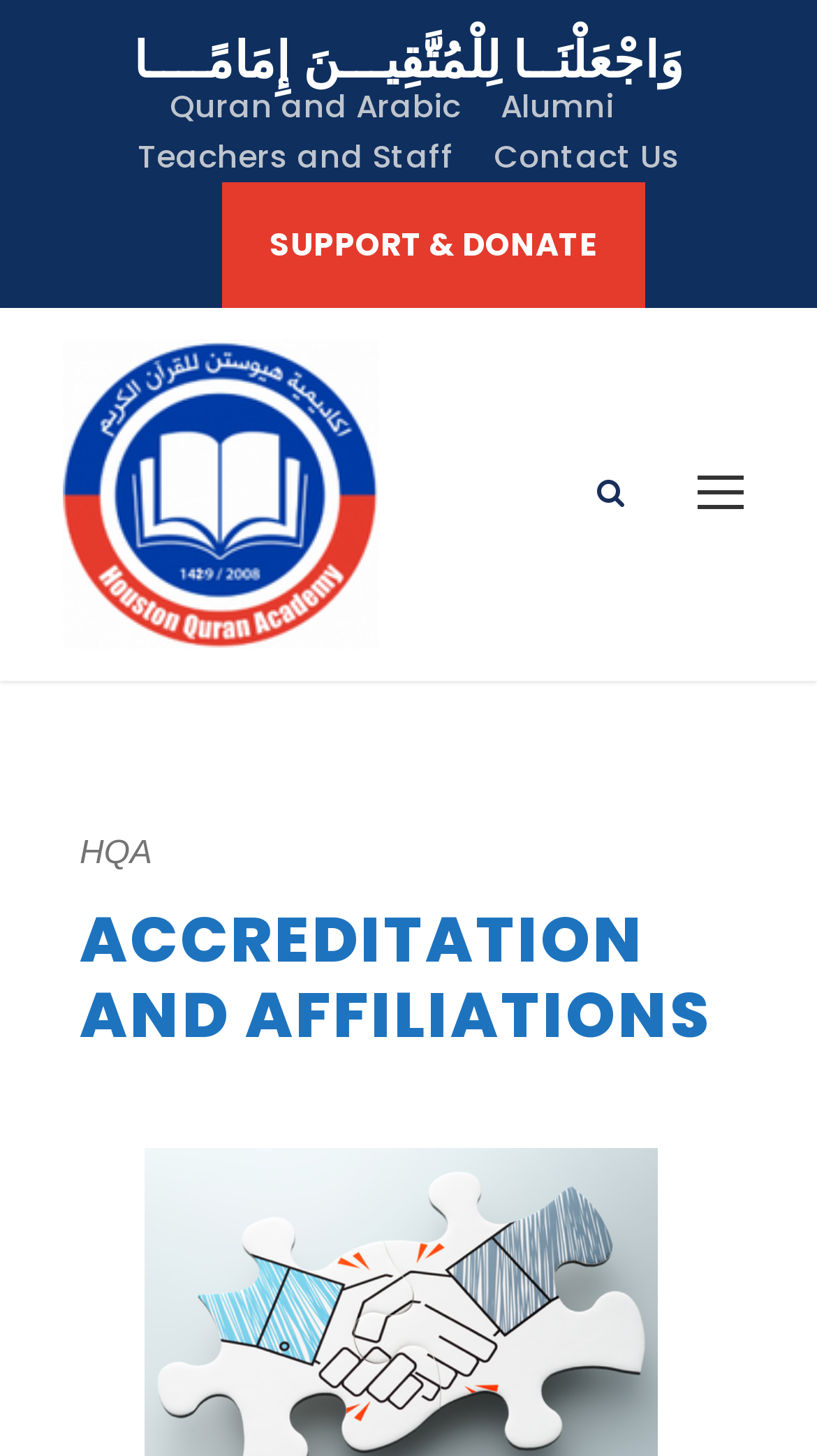Given the following UI element description: "name="qty"", find the bounding box coordinates in the webpage screenshot.

None